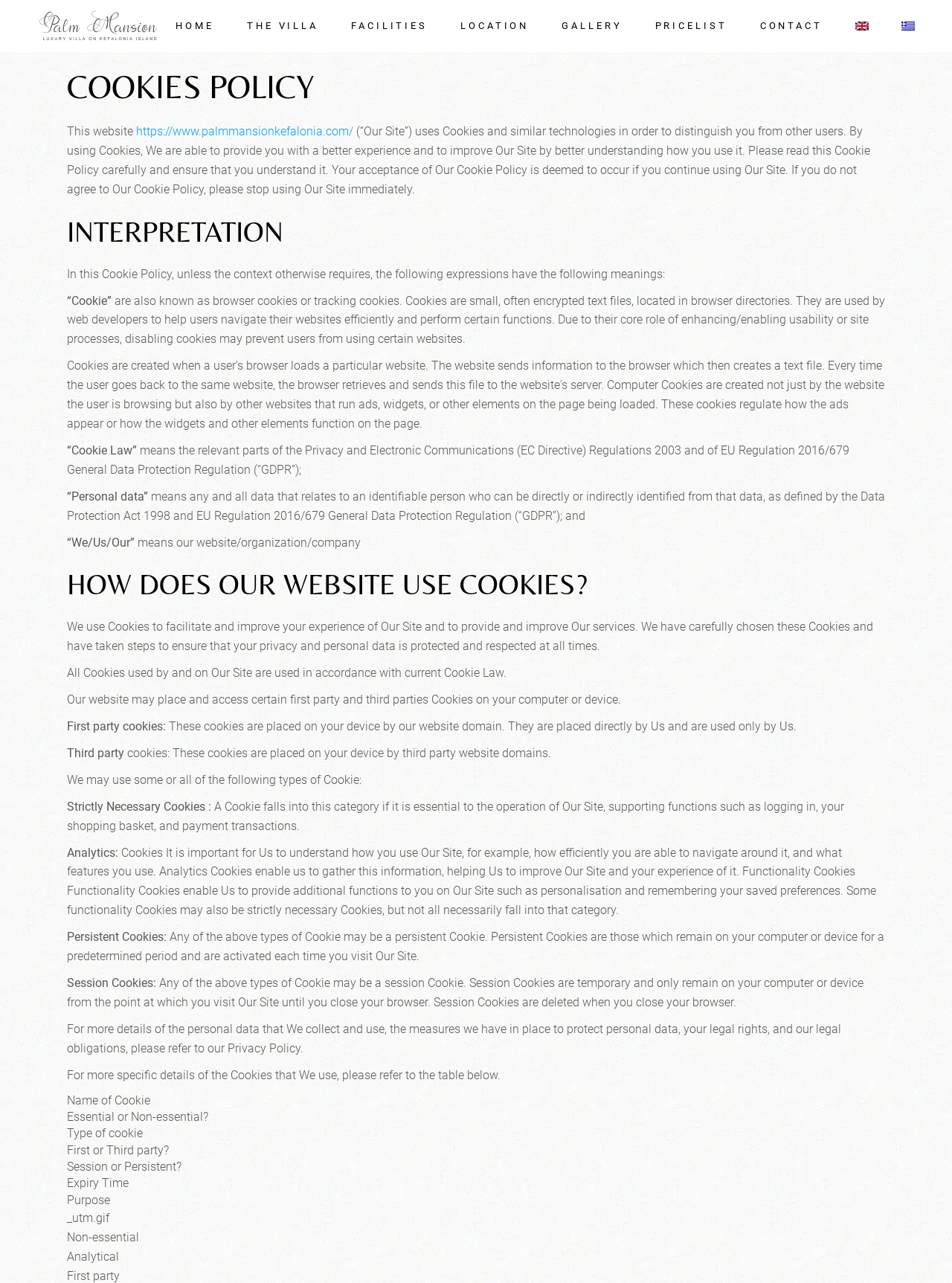Locate the bounding box coordinates of the area you need to click to fulfill this instruction: 'Explore 'Products''. The coordinates must be in the form of four float numbers ranging from 0 to 1: [left, top, right, bottom].

None